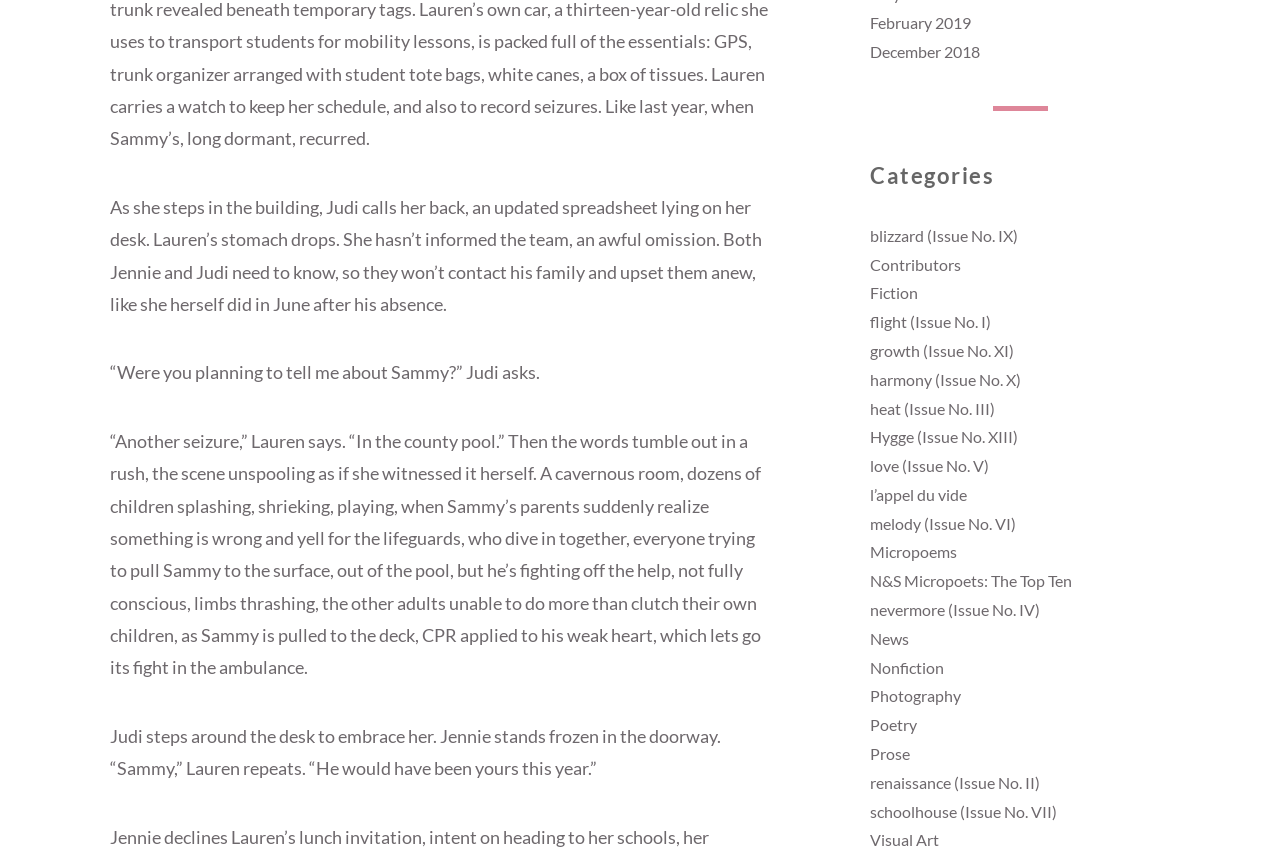Find the bounding box coordinates for the HTML element described as: "N&S Micropoets: The Top Ten". The coordinates should consist of four float values between 0 and 1, i.e., [left, top, right, bottom].

[0.68, 0.673, 0.838, 0.695]